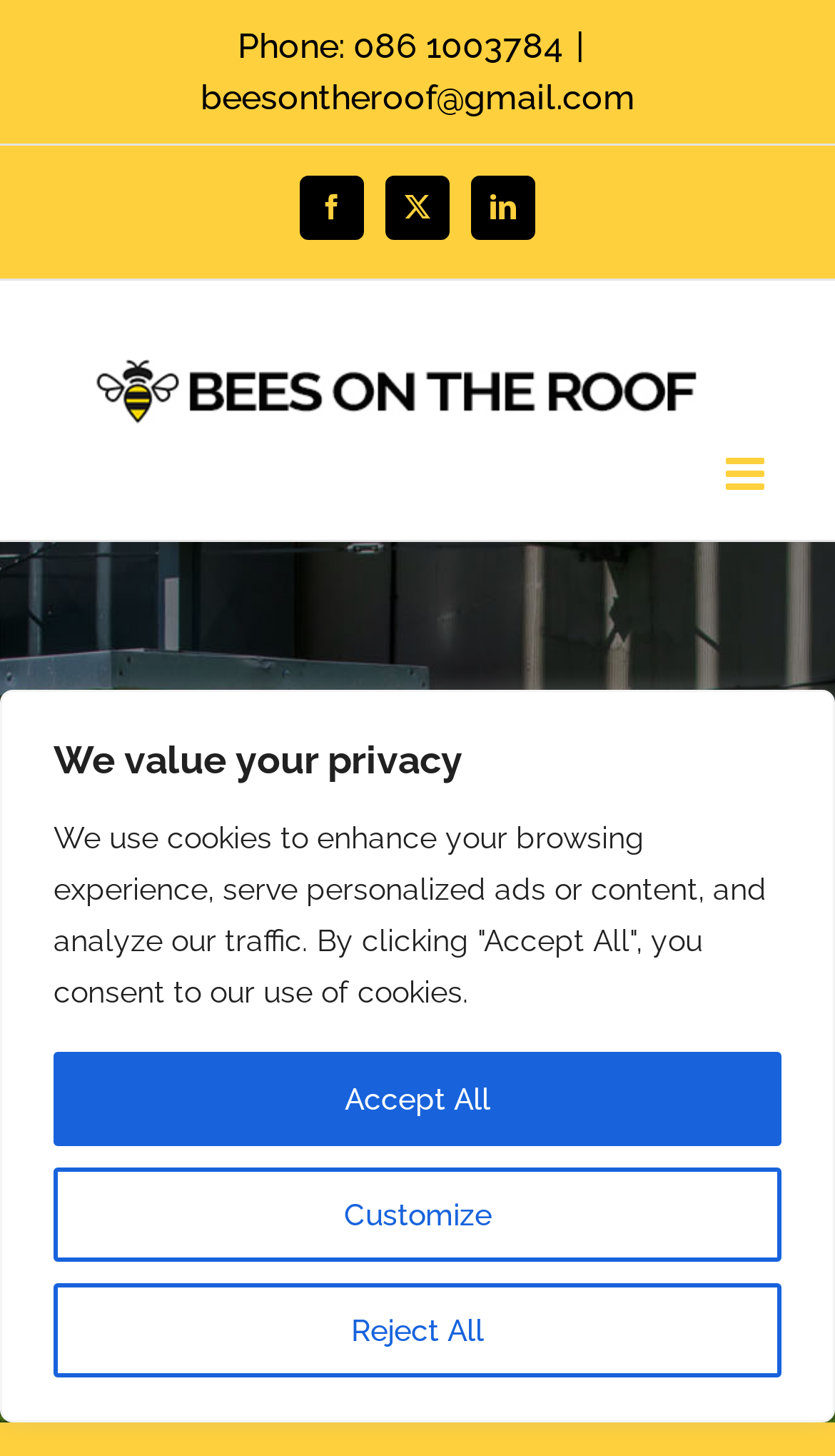What is the email address of Bees on the Roof?
Using the image, provide a detailed and thorough answer to the question.

I found the email address by looking at the top section of the webpage, where the contact information is usually displayed. There, I saw a link element with the email address 'beesontheroof@gmail.com'.